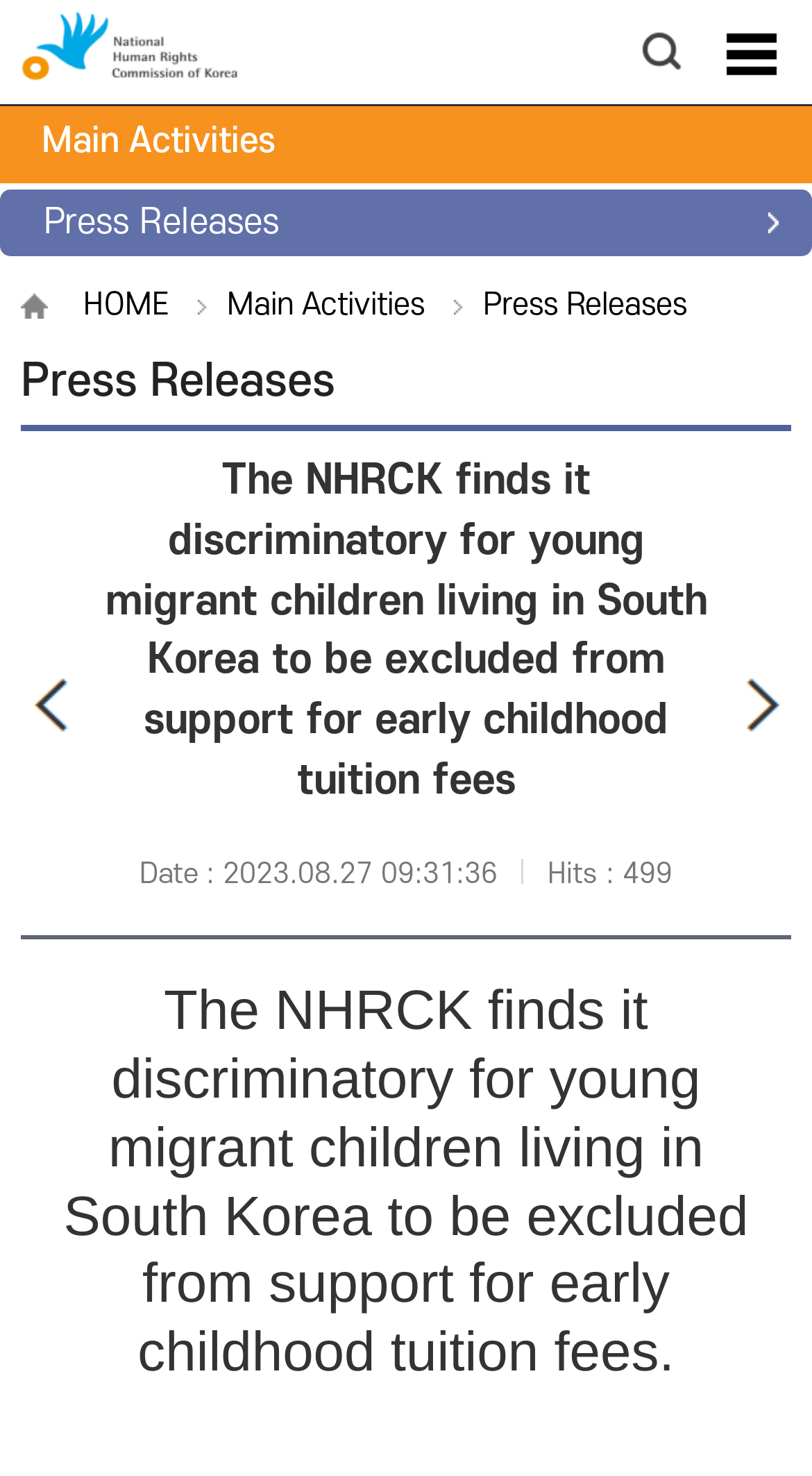Pinpoint the bounding box coordinates of the element that must be clicked to accomplish the following instruction: "click the menu". The coordinates should be in the format of four float numbers between 0 and 1, i.e., [left, top, right, bottom].

[0.89, 0.017, 0.962, 0.056]